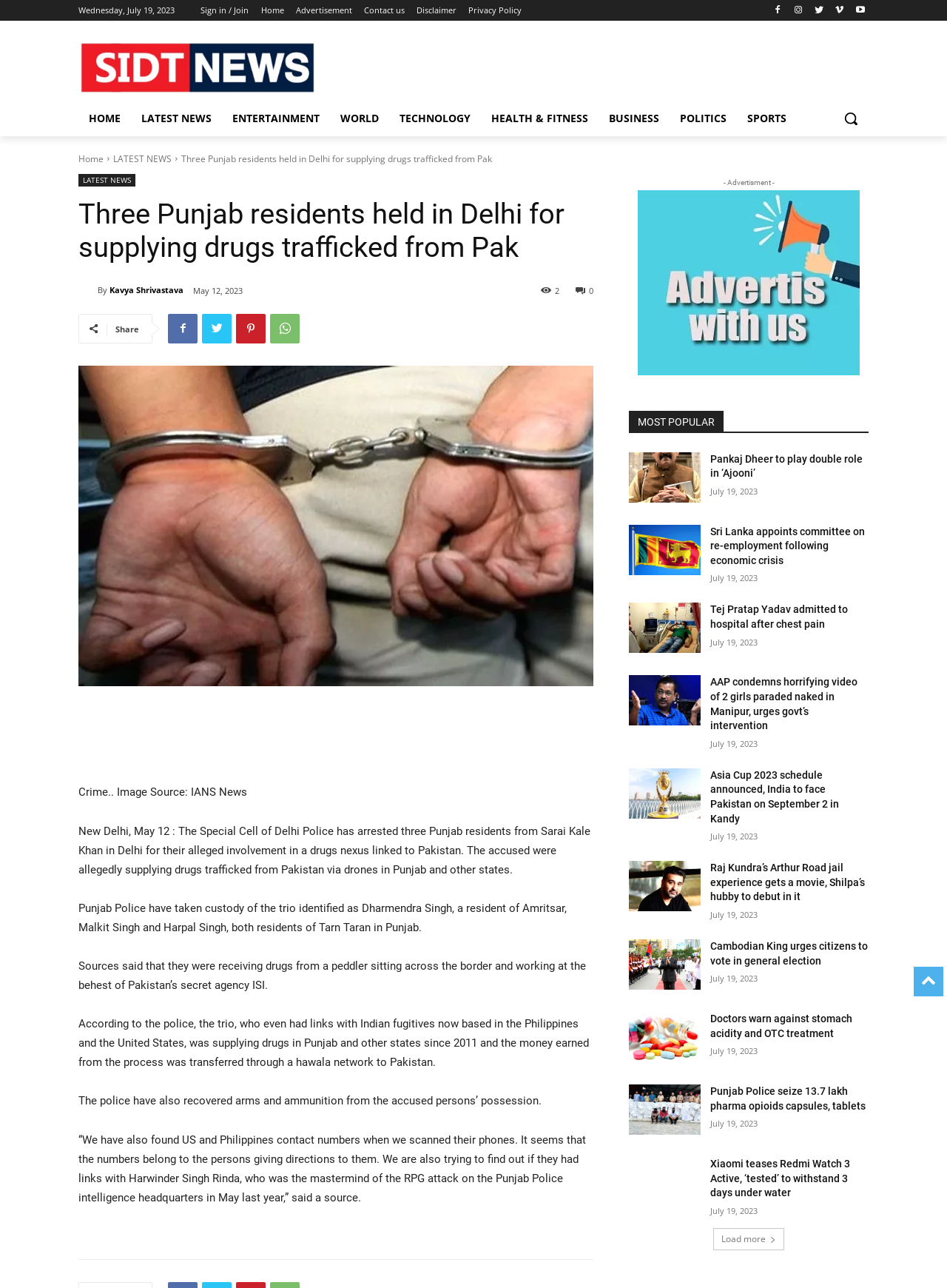What is the name of the police agency involved in the arrest?
Refer to the image and provide a concise answer in one word or phrase.

Delhi Police